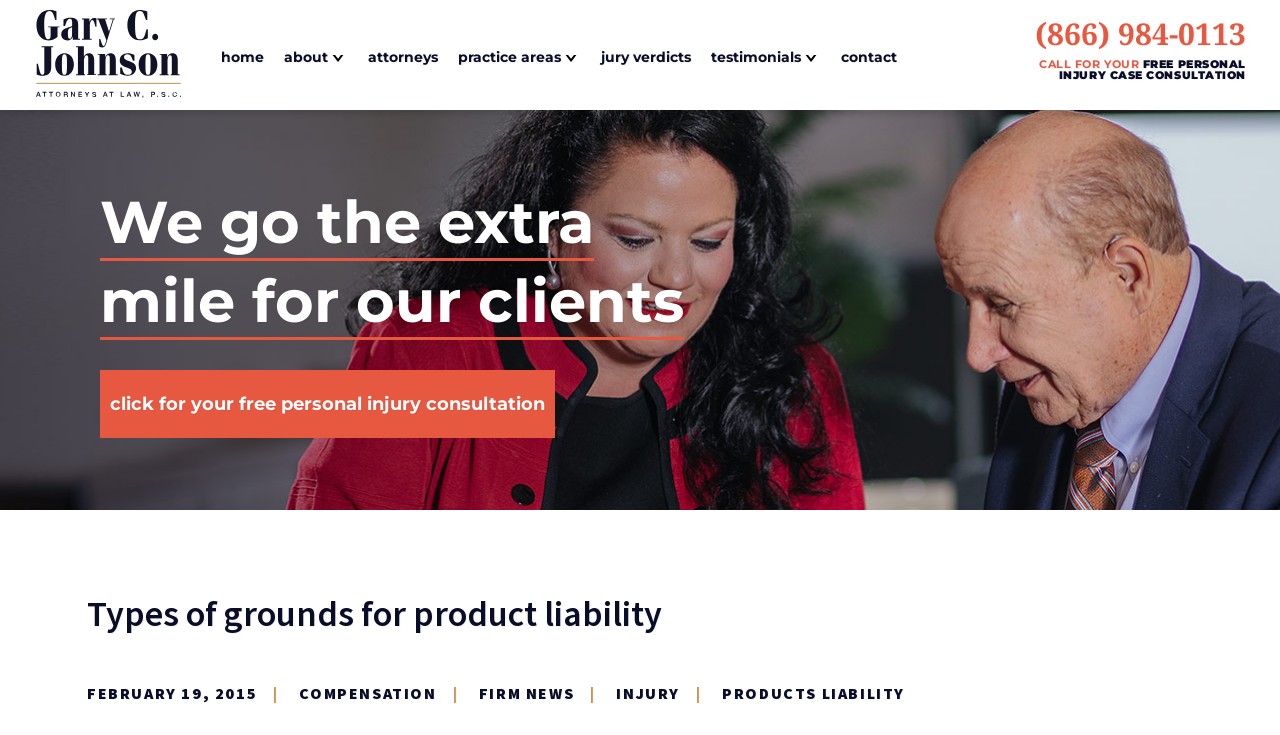Provide a thorough description of the webpage you see.

This webpage appears to be a law firm's website, specifically focused on product liability cases. At the top left corner, there is a logo for the Kentucky Personal Injury Law Firm, Gary C. Johnson, P.S.C. Next to the logo, there is a navigation menu with links to various pages, including "home", "about", "attorneys", "practice areas", "jury verdicts", "testimonials", and "contact". 

On the top right corner, there is a phone number "(866) 984-0113" and a call-to-action phrase "CALL FOR YOUR FREE PERSONAL INJURY CASE CONSULTATION". 

Below the navigation menu, there is a large image that spans the entire width of the page, with a tagline "We go the extra mile for our clients" written on top of it. 

Further down, there is a prominent heading "Types of grounds for product liability" followed by a date "FEBRUARY 19, 2015". Below the heading, there are four links to related topics: "COMPENSATION", "FIRM NEWS", "INJURY", and "PRODUCTS LIABILITY". 

Lastly, there is a call-to-action link "click for your free personal injury consultation" at the bottom left corner of the page.